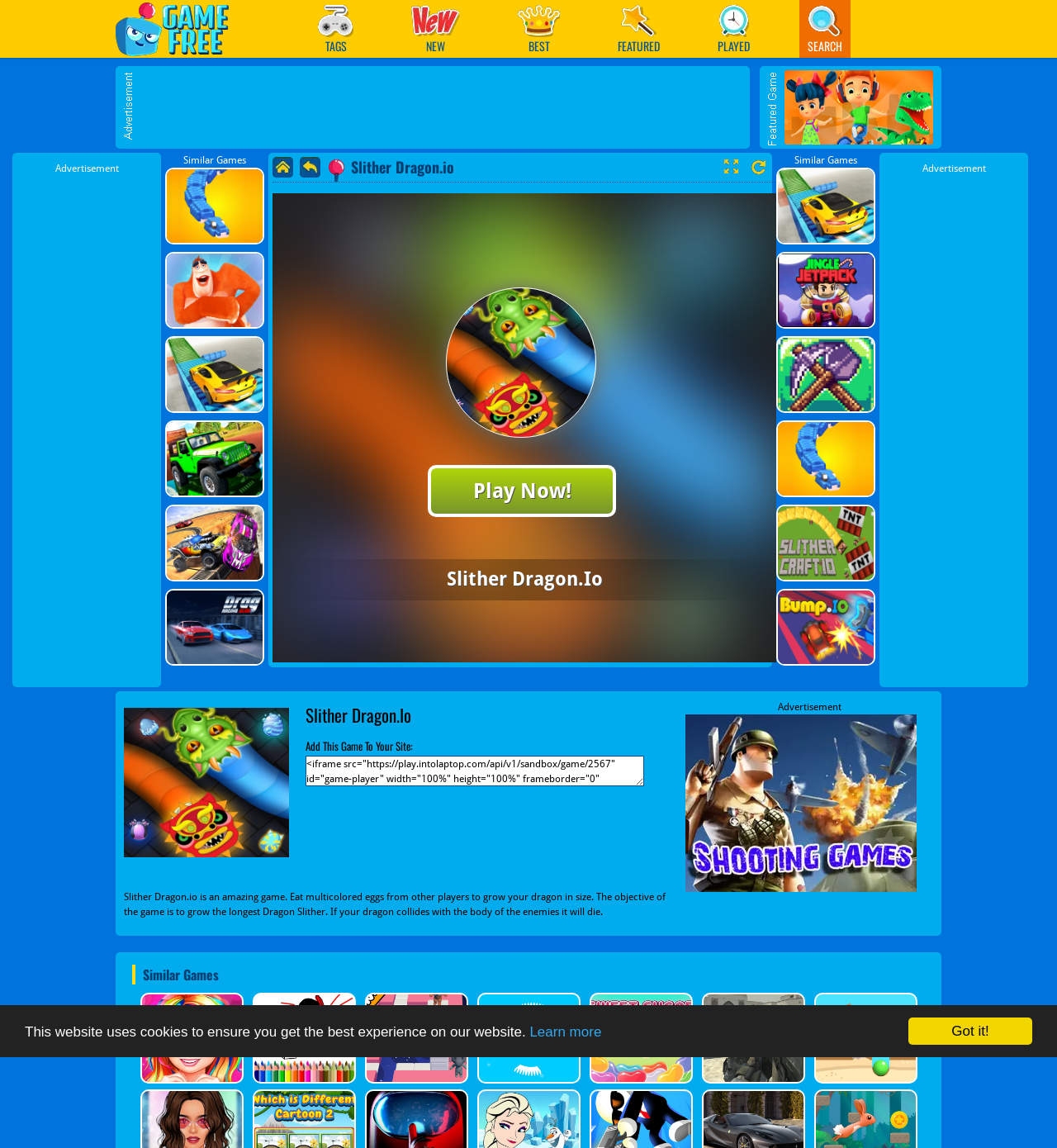What is the position of the 'SEARCH' text?
Look at the image and provide a short answer using one word or a phrase.

Top-right